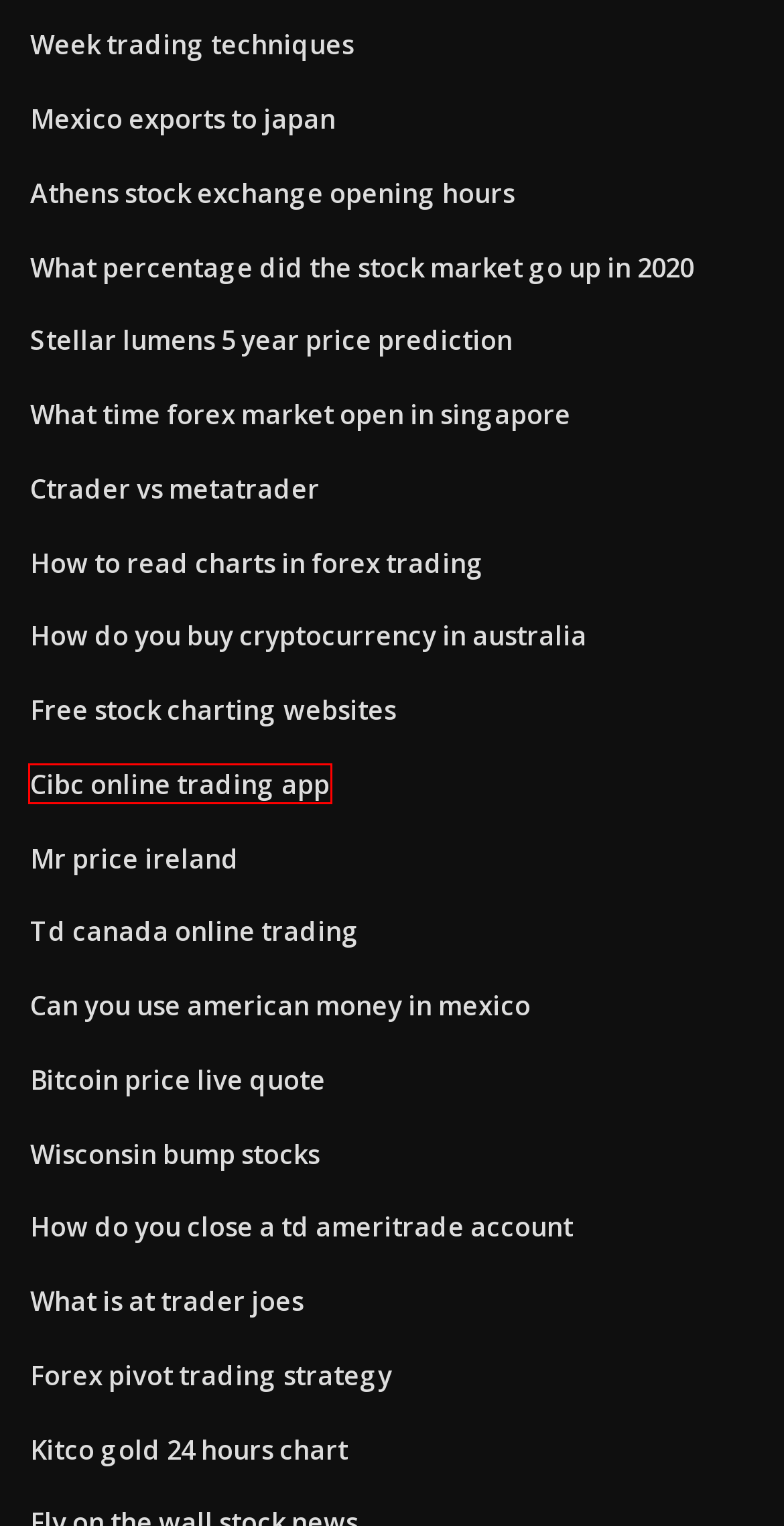You have a screenshot of a webpage with a red bounding box around a UI element. Determine which webpage description best matches the new webpage that results from clicking the element in the bounding box. Here are the candidates:
A. Acer internet driver download
B. O&o diskimage review
C. Wise care 365 gratuit télécharger italiano
D. Faire une capture vidéo de son écran windows 10
E. Quicktime alternative windows 10
F. Download into quarantine windows 10
G. How to download new robots in disguise app
H. Download action director2.10 mac version

H